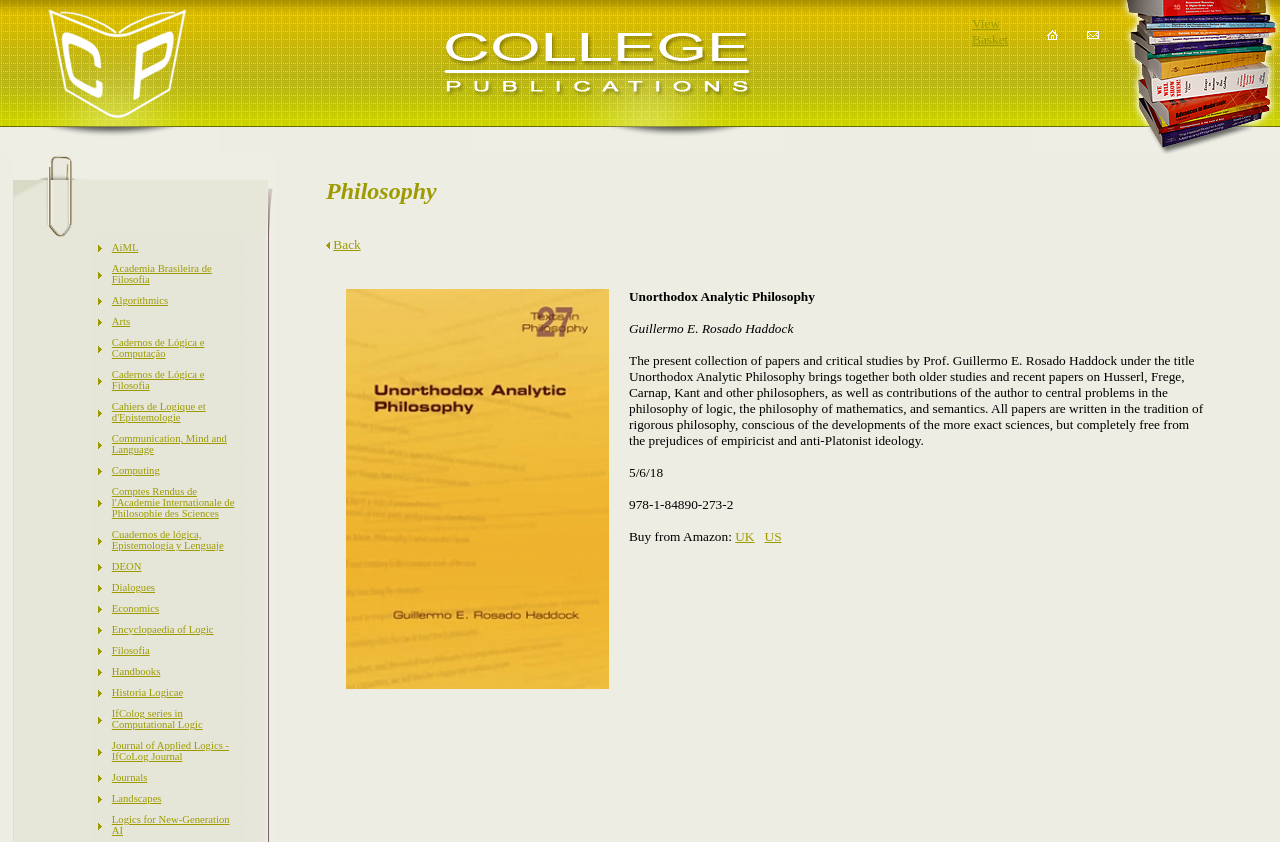Provide the bounding box coordinates for the UI element described in this sentence: "Communication, Mind and Language". The coordinates should be four float values between 0 and 1, i.e., [left, top, right, bottom].

[0.087, 0.514, 0.177, 0.54]